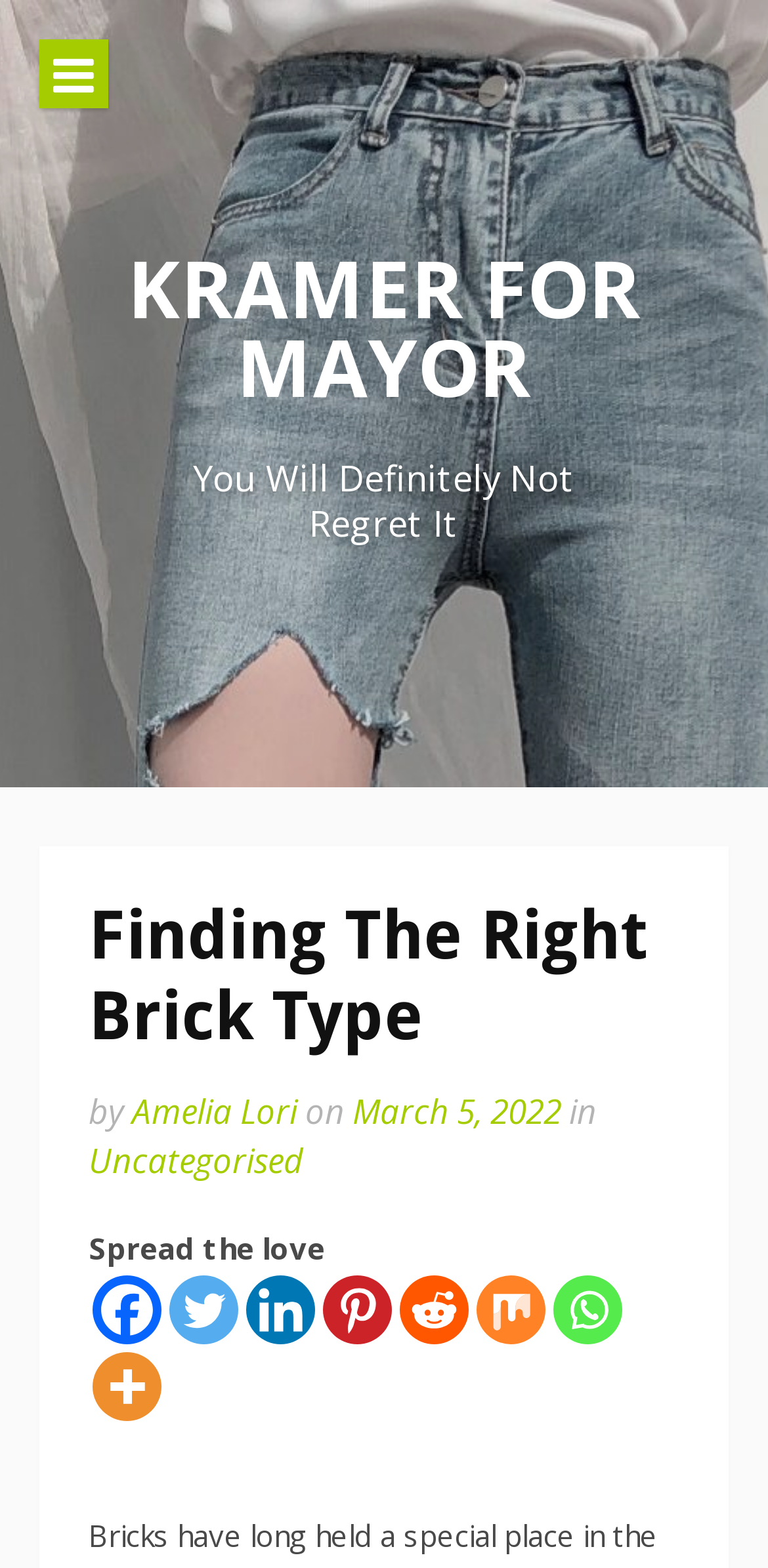How many social media links are available?
Give a one-word or short-phrase answer derived from the screenshot.

9